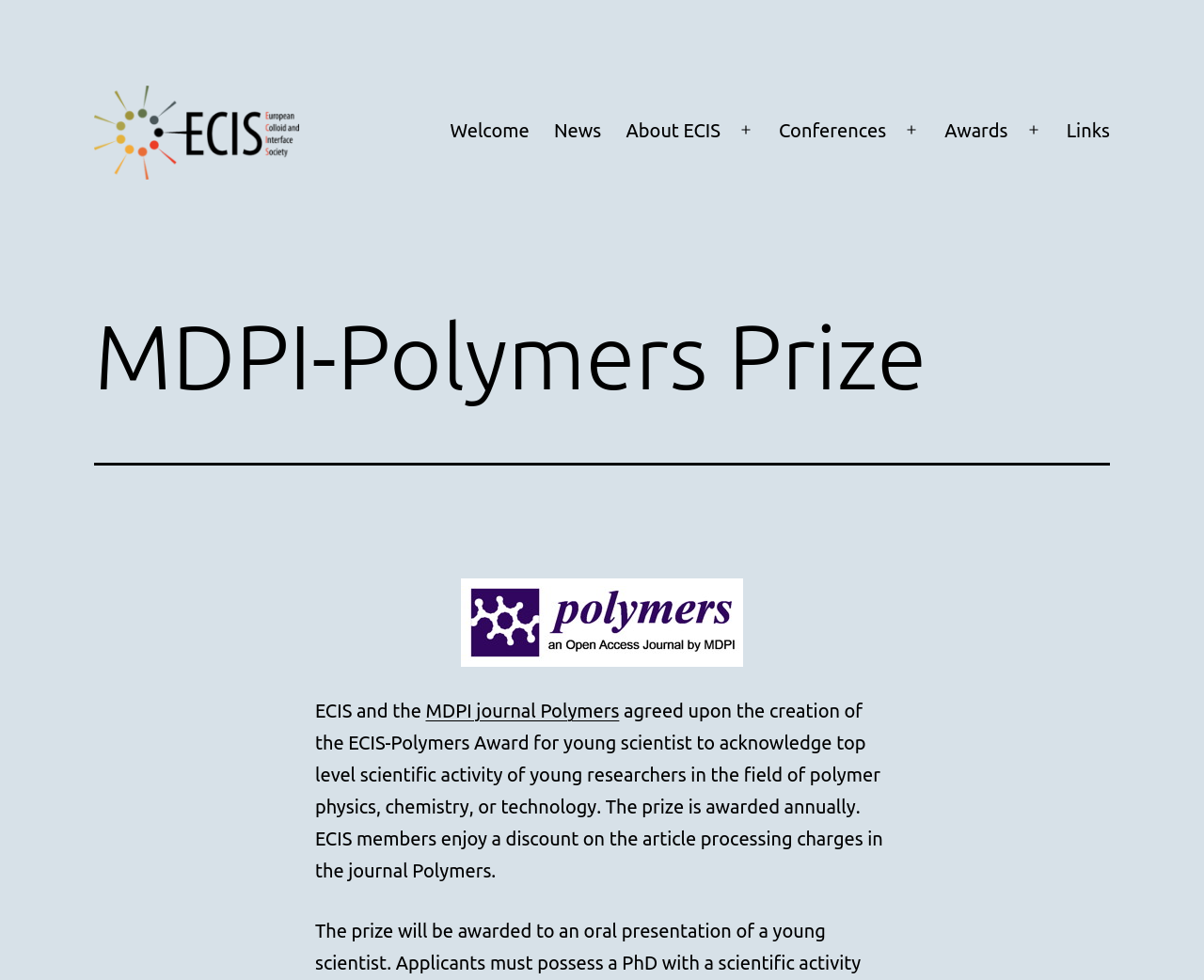Identify the bounding box coordinates for the UI element that matches this description: "Open menu".

[0.602, 0.109, 0.637, 0.158]